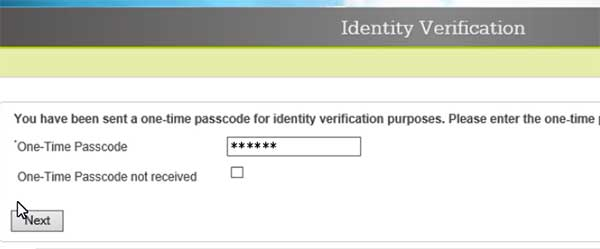Analyze the image and describe all the key elements you observe.

The image depicts an "Identity Verification" screen used for filing weekly unemployment benefits in Ohio. It prominently features a message informing the user that they have been sent a one-time passcode for verification purposes. Below this message, there is a field labeled "One-Time Passcode" where users are prompted to enter the received code, obscured here for privacy. Additionally, there is a checkbox for users to indicate if they did not receive the passcode, ensuring that they can request assistance if needed. The interface includes a "Next" button, allowing users to proceed with their identity verification process after entering the required information. The overall design emphasizes clarity and ease of navigation, crucial for users during their application process.